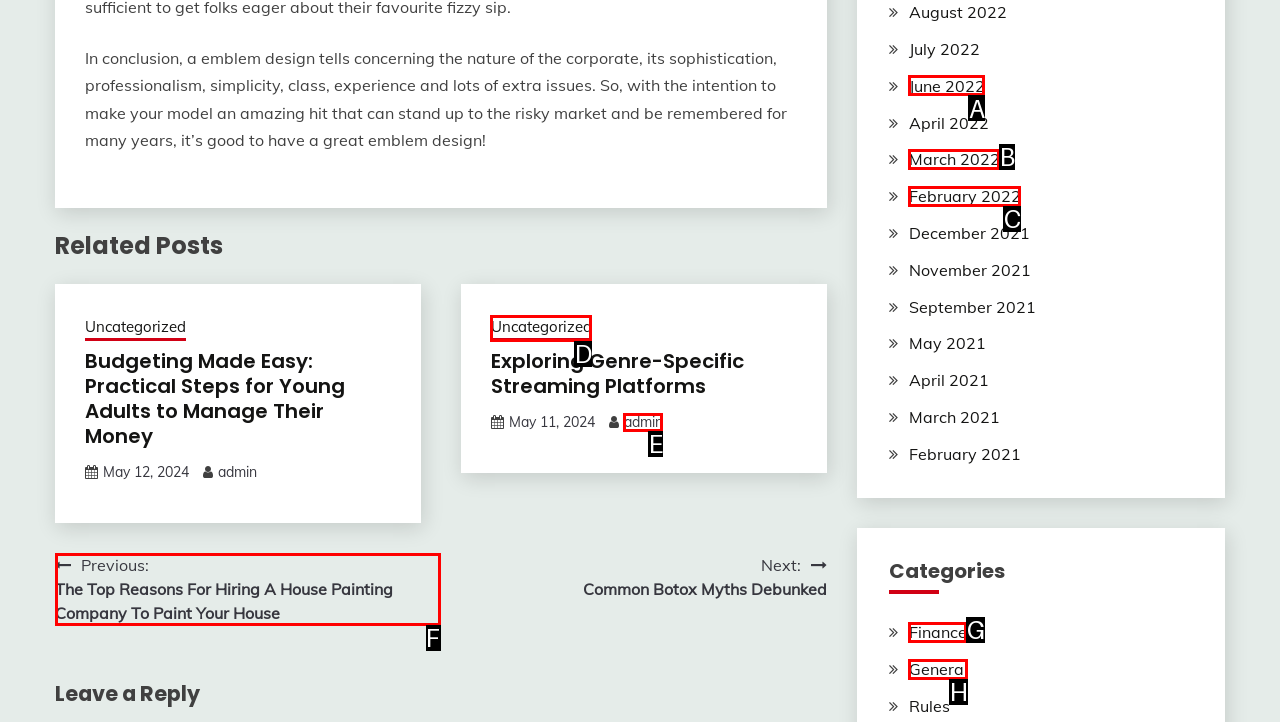Select the letter of the option that should be clicked to achieve the specified task: View previous post. Respond with just the letter.

F